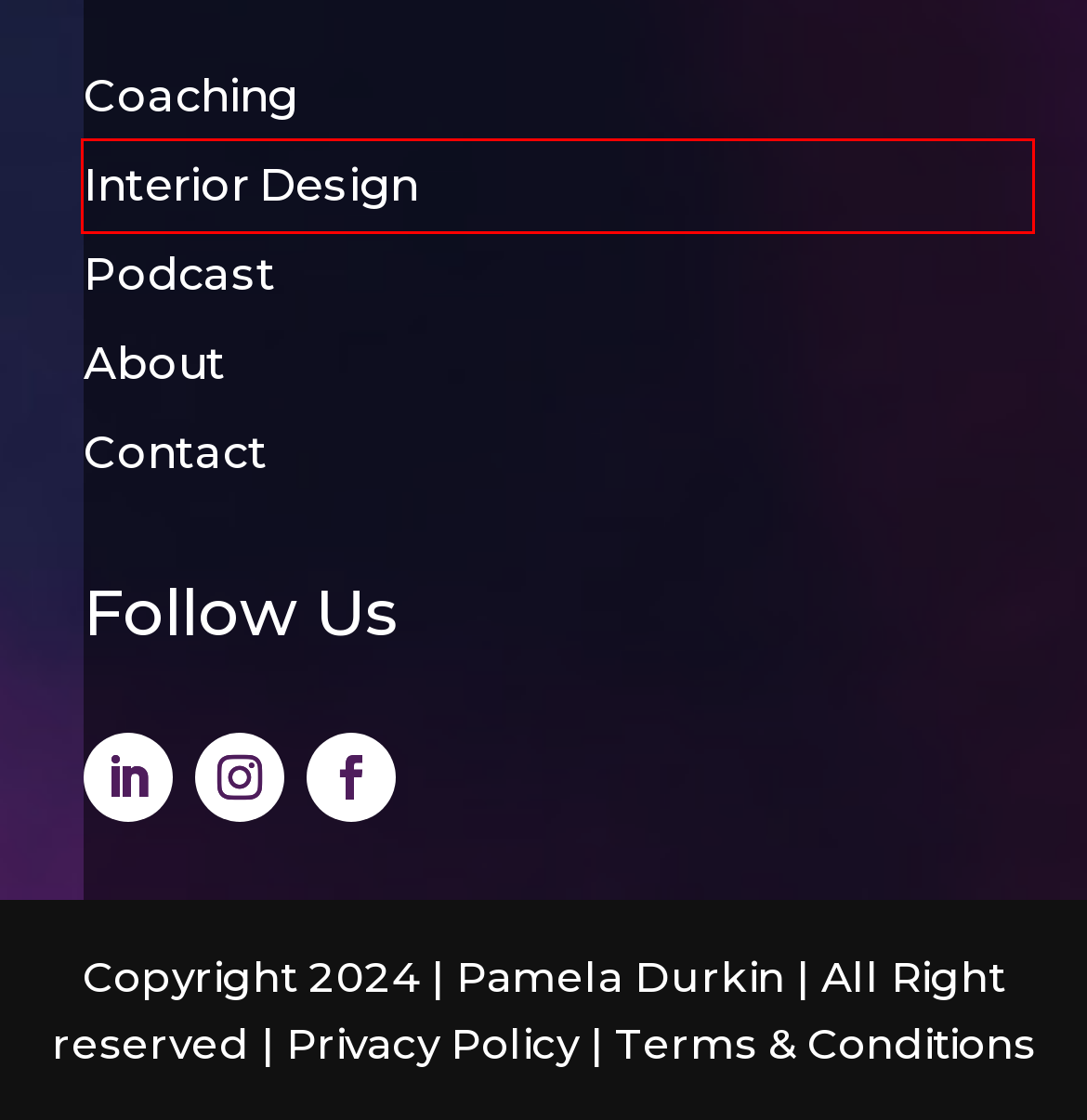A screenshot of a webpage is given with a red bounding box around a UI element. Choose the description that best matches the new webpage shown after clicking the element within the red bounding box. Here are the candidates:
A. Interior Design Coaching by Pamela Durkin
B. Privacy Policy - Pamela Durkin
C. Marketing By Design - Pamela Durkin
D. Contact Pamela Durkin Design - Get in Touch for Interior Design Services
E. Terms and Conditions - Pamela Durkin
F. Pamela Durkin - About | Interior Design & Professional Coaching Expertise
G. Interior Design - Pamela Durkin
H. 6 Figure Designer Podcast - Pamela Durkin

G